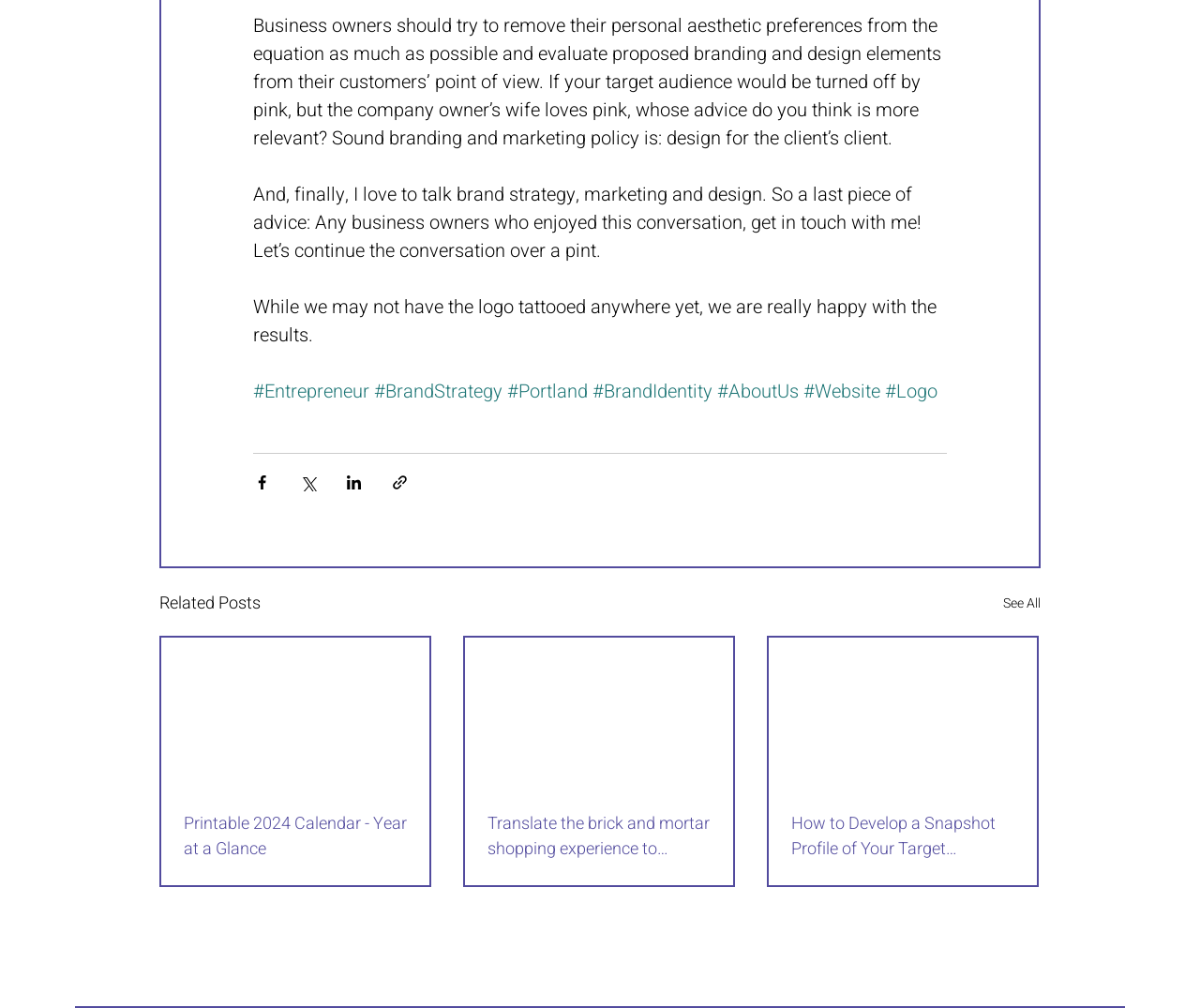Identify the bounding box coordinates of the part that should be clicked to carry out this instruction: "Click the '#Entrepreneur' link".

[0.211, 0.375, 0.308, 0.402]